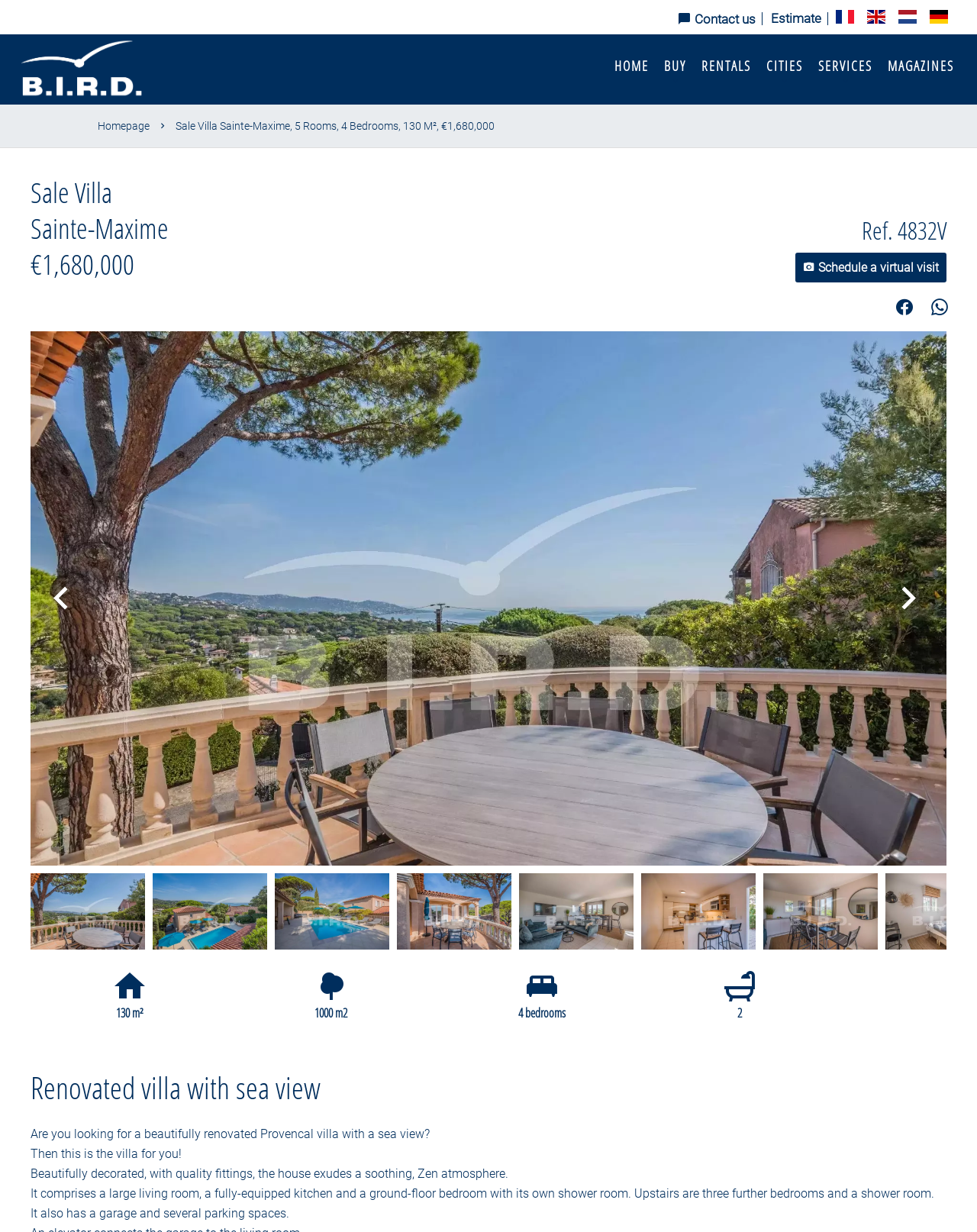Please identify the bounding box coordinates of the element's region that I should click in order to complete the following instruction: "Schedule a virtual visit". The bounding box coordinates consist of four float numbers between 0 and 1, i.e., [left, top, right, bottom].

[0.814, 0.211, 0.969, 0.223]